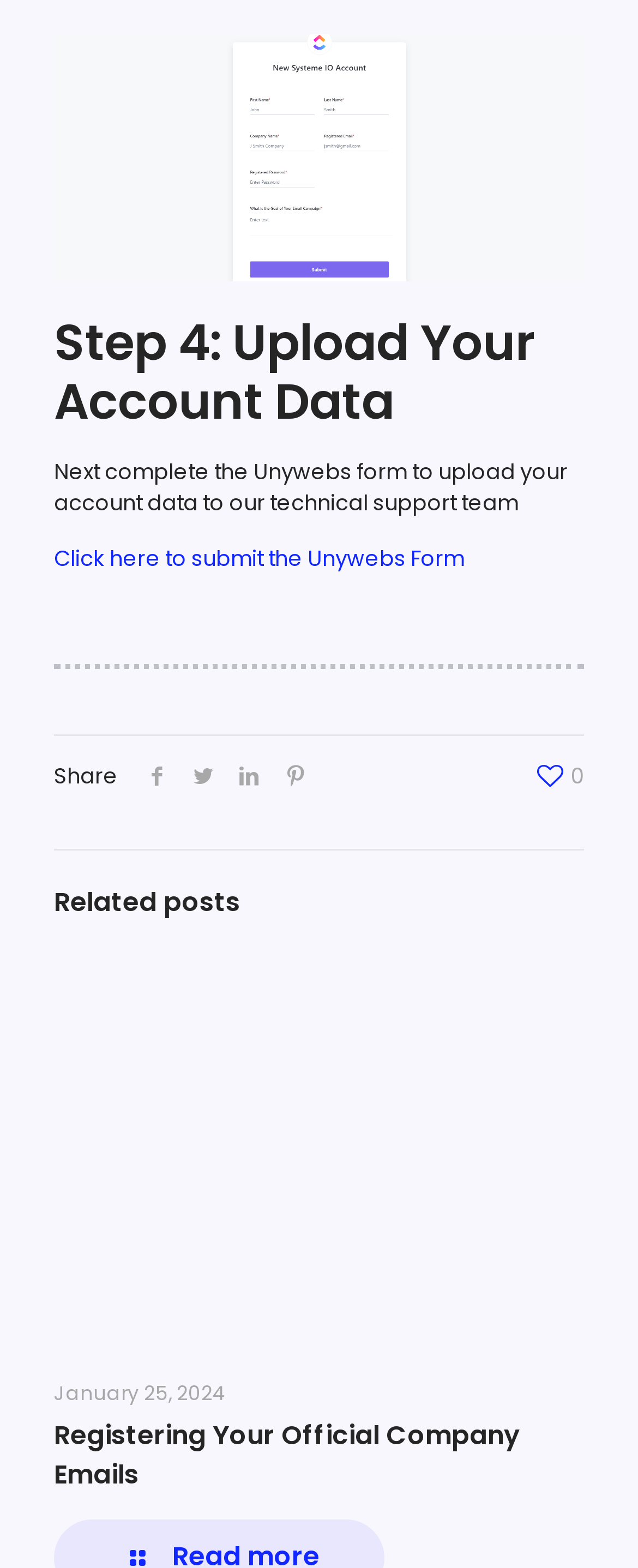Please locate the clickable area by providing the bounding box coordinates to follow this instruction: "Click the link to upload your account data".

[0.085, 0.022, 0.915, 0.179]